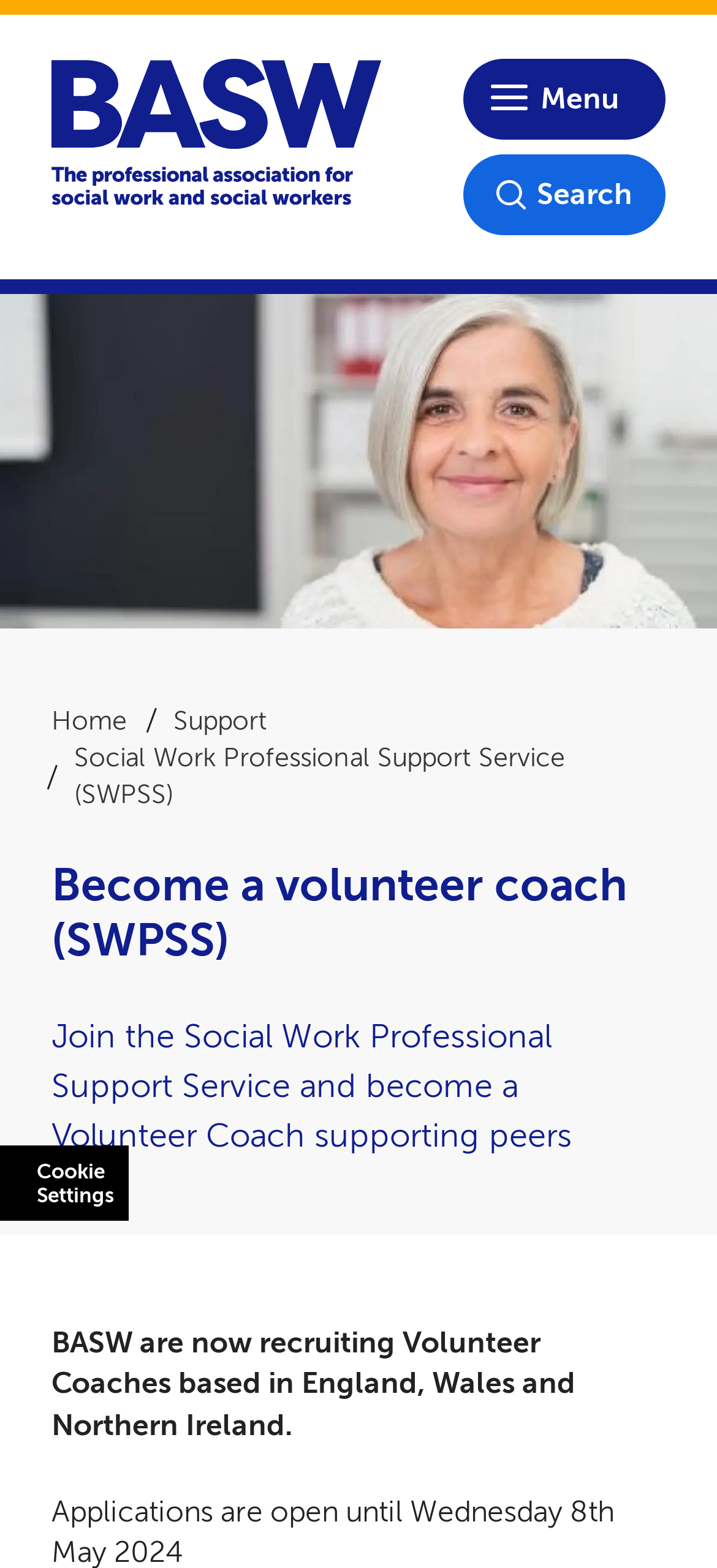Please locate the UI element described by "Home" and provide its bounding box coordinates.

[0.072, 0.448, 0.177, 0.471]